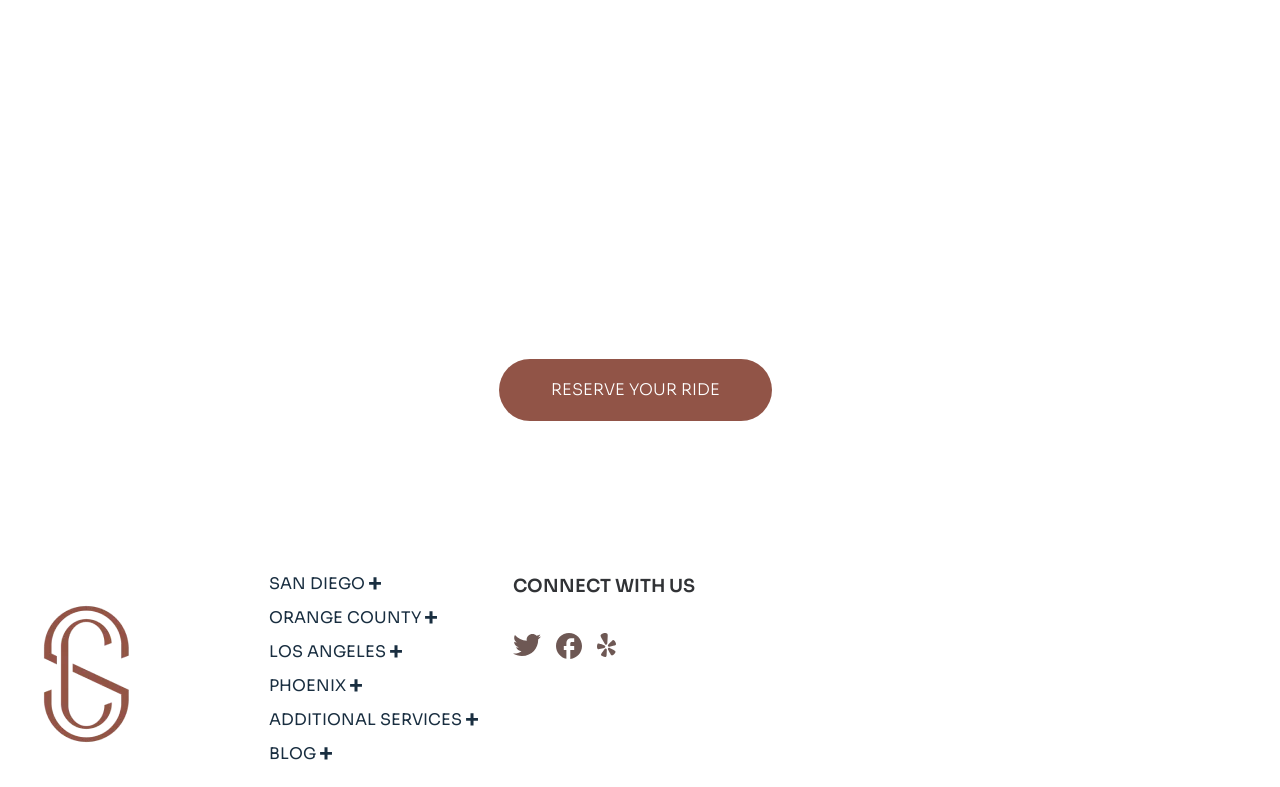Could you locate the bounding box coordinates for the section that should be clicked to accomplish this task: "Check 'CONNECT WITH US'".

[0.4, 0.732, 0.572, 0.759]